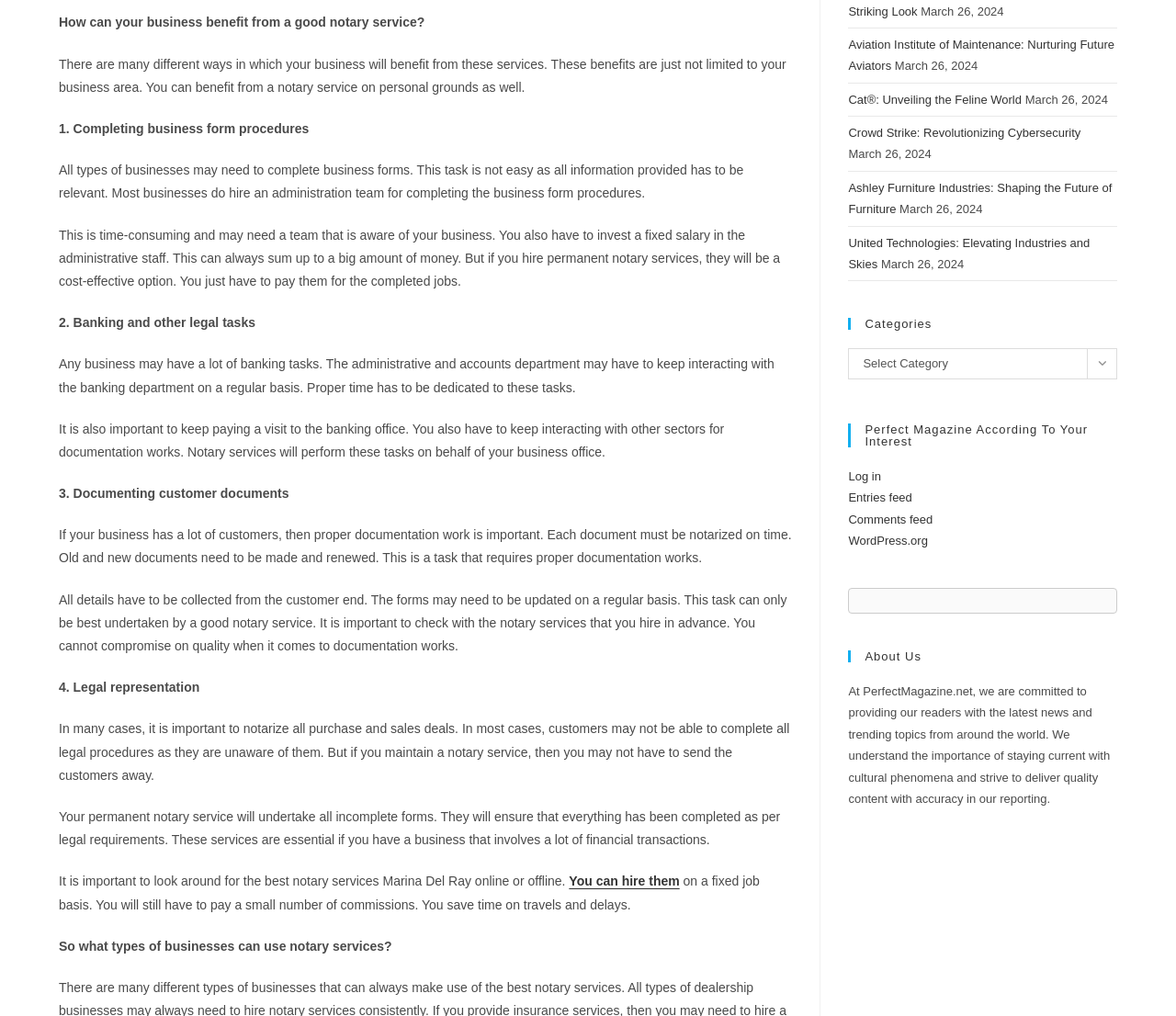Determine the bounding box of the UI element mentioned here: "Cat®: Unveiling the Feline World". The coordinates must be in the format [left, top, right, bottom] with values ranging from 0 to 1.

[0.721, 0.091, 0.869, 0.105]